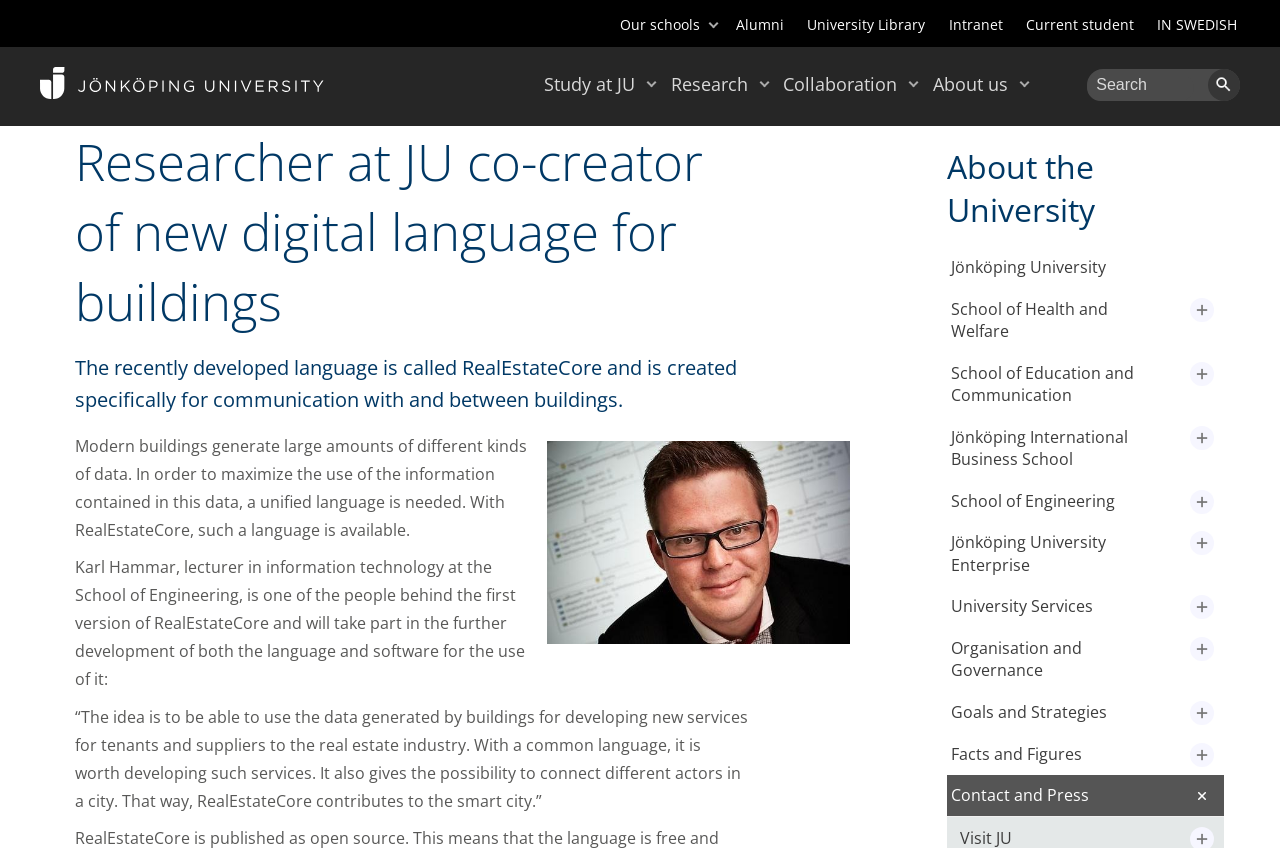Identify the bounding box coordinates of the part that should be clicked to carry out this instruction: "Click on the 'Alumni' link".

[0.575, 0.017, 0.613, 0.04]